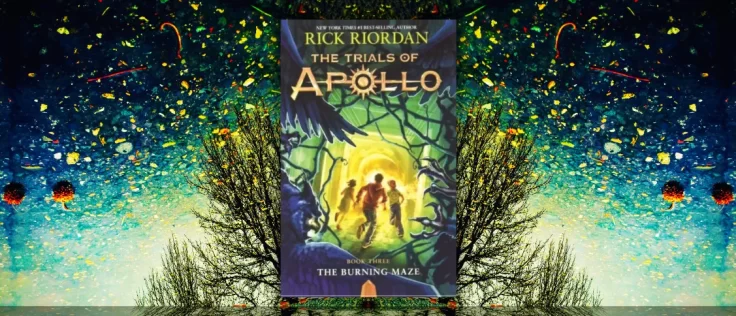Answer the question in one word or a short phrase:
What is the series of the book?

The Trials of Apollo